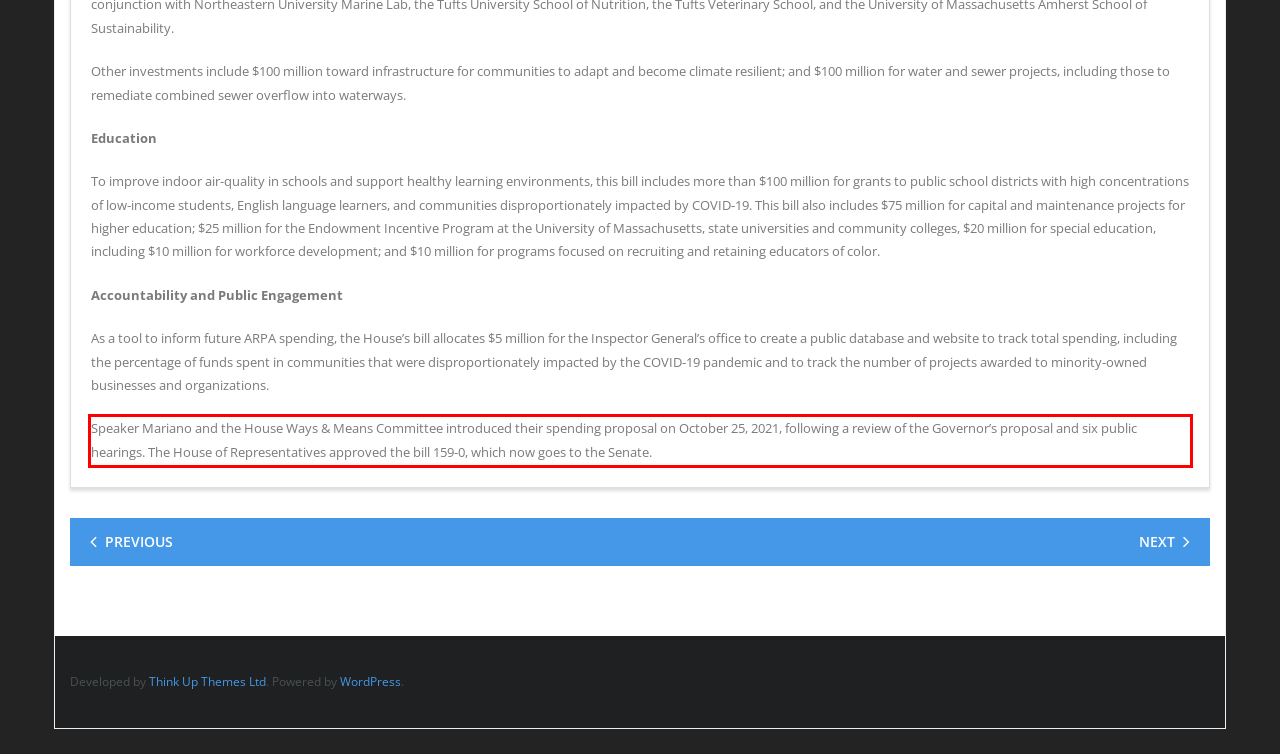Given a webpage screenshot, identify the text inside the red bounding box using OCR and extract it.

Speaker Mariano and the House Ways & Means Committee introduced their spending proposal on October 25, 2021, following a review of the Governor’s proposal and six public hearings. The House of Representatives approved the bill 159-0, which now goes to the Senate.